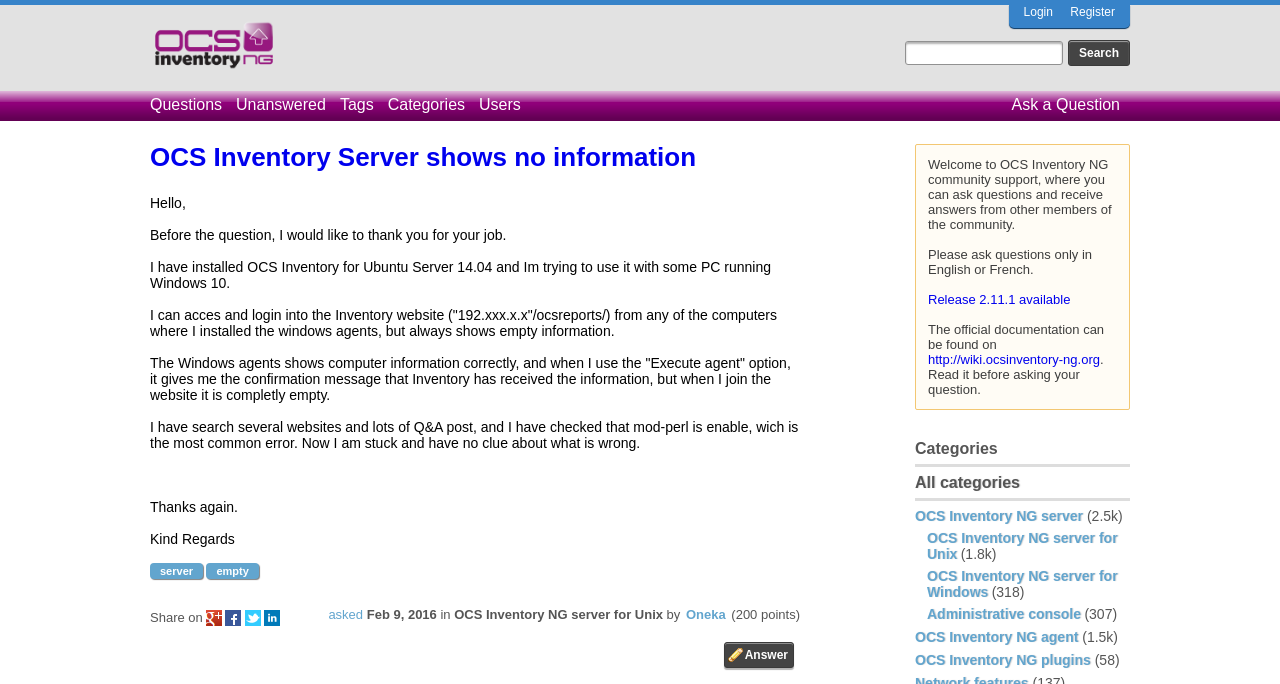What is the problem the user is facing with OCS Inventory?
Look at the image and answer the question using a single word or phrase.

Empty information